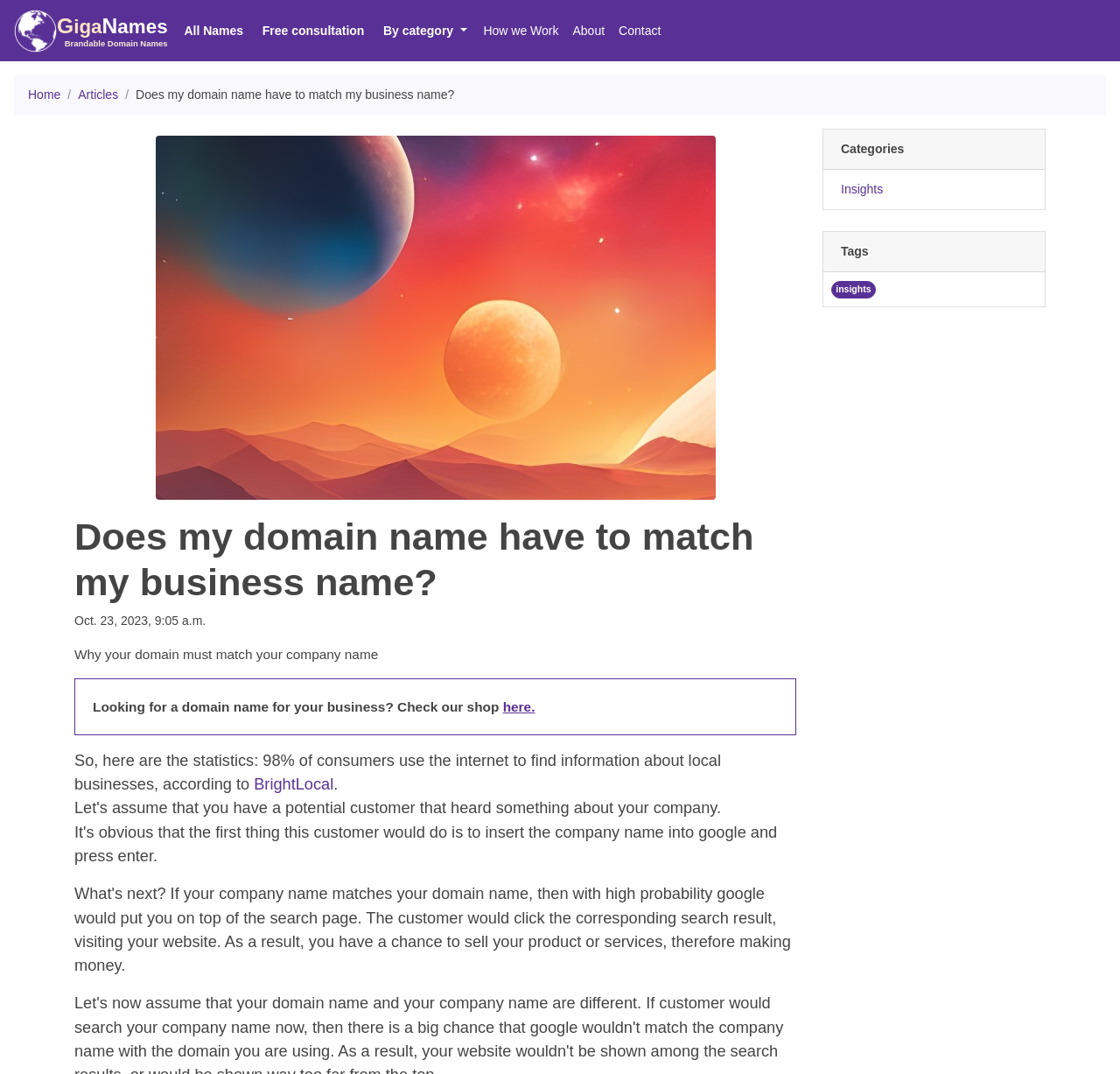Answer the following inquiry with a single word or phrase:
What percentage of consumers use the internet to find information about local businesses?

98%